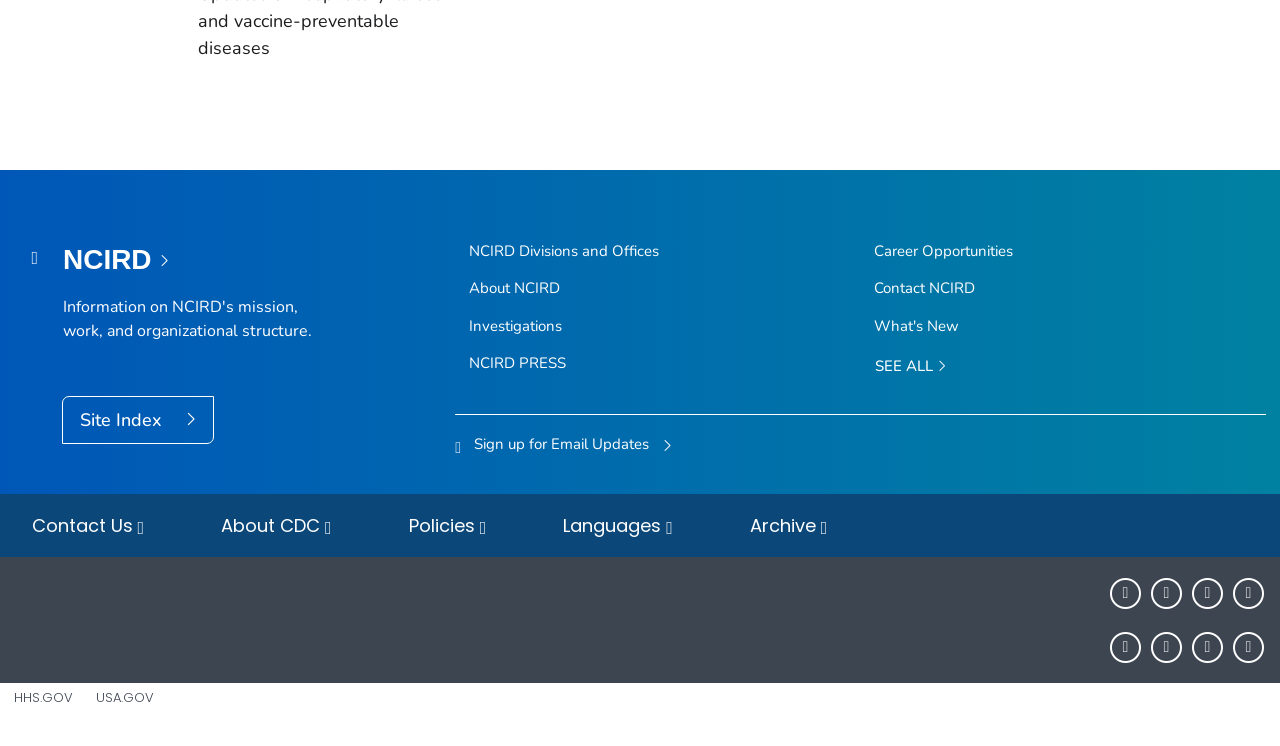Answer the question below using just one word or a short phrase: 
How many links are present in the main navigation menu?

8